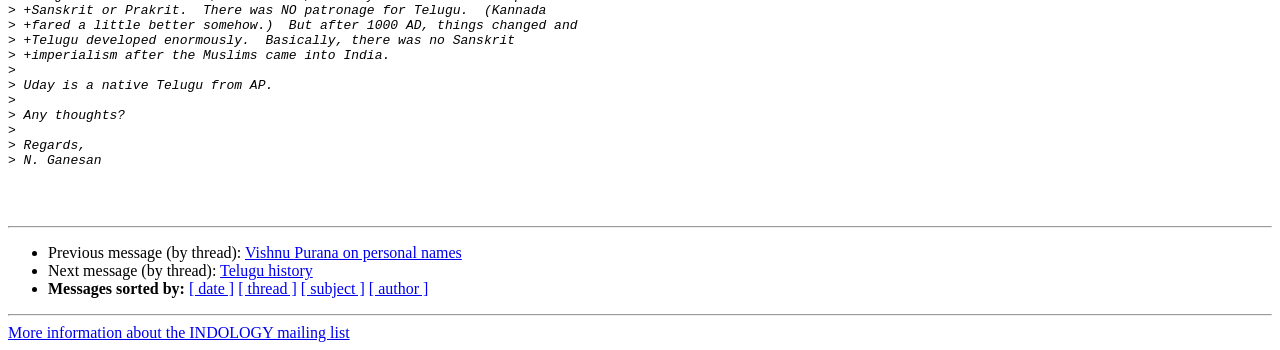What is the topic of the previous message in the thread?
Refer to the image and provide a one-word or short phrase answer.

Vishnu Purana on personal names